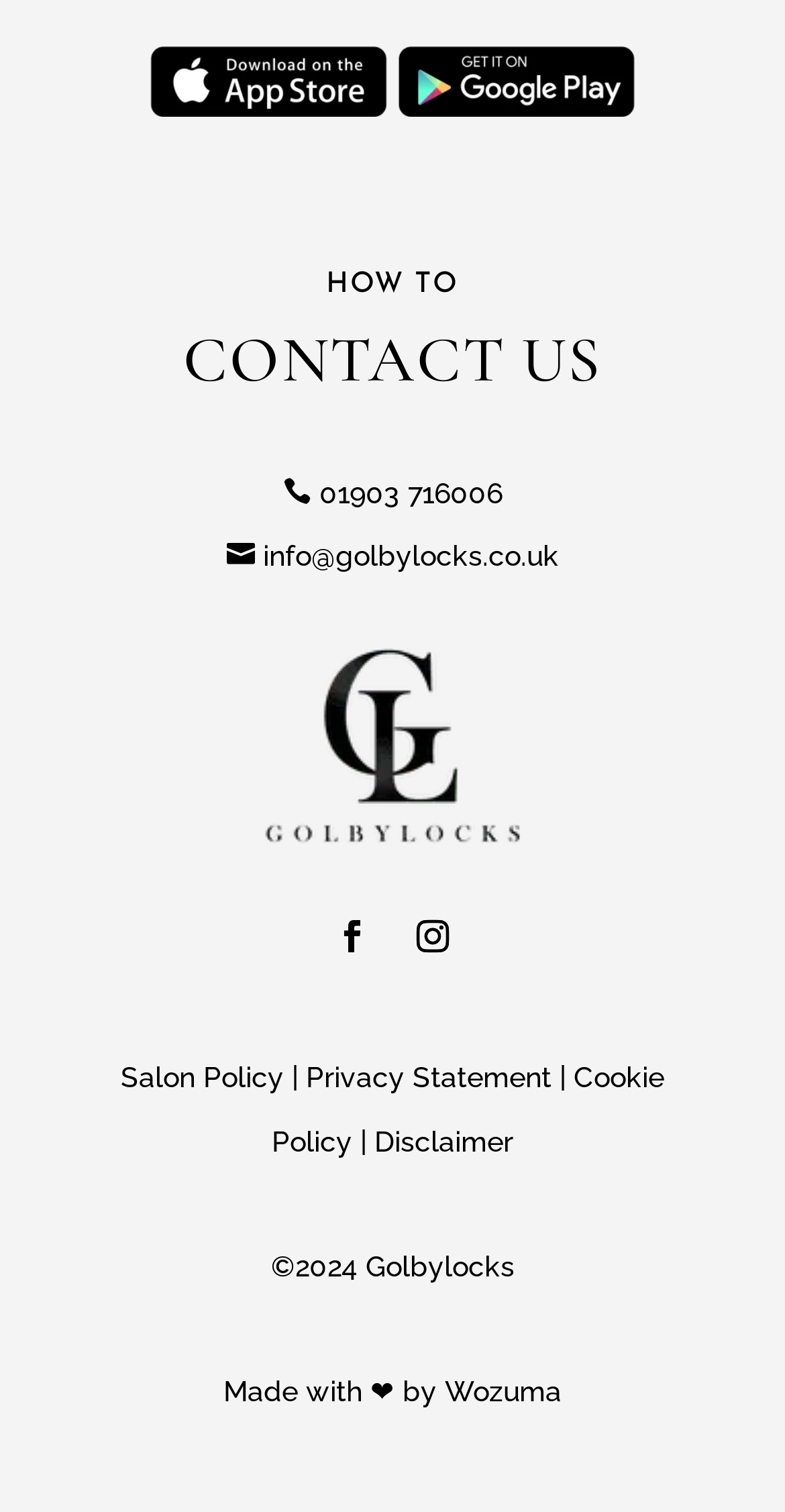Locate the bounding box coordinates of the clickable region necessary to complete the following instruction: "contact us by phone". Provide the coordinates in the format of four float numbers between 0 and 1, i.e., [left, top, right, bottom].

[0.396, 0.823, 0.64, 0.845]